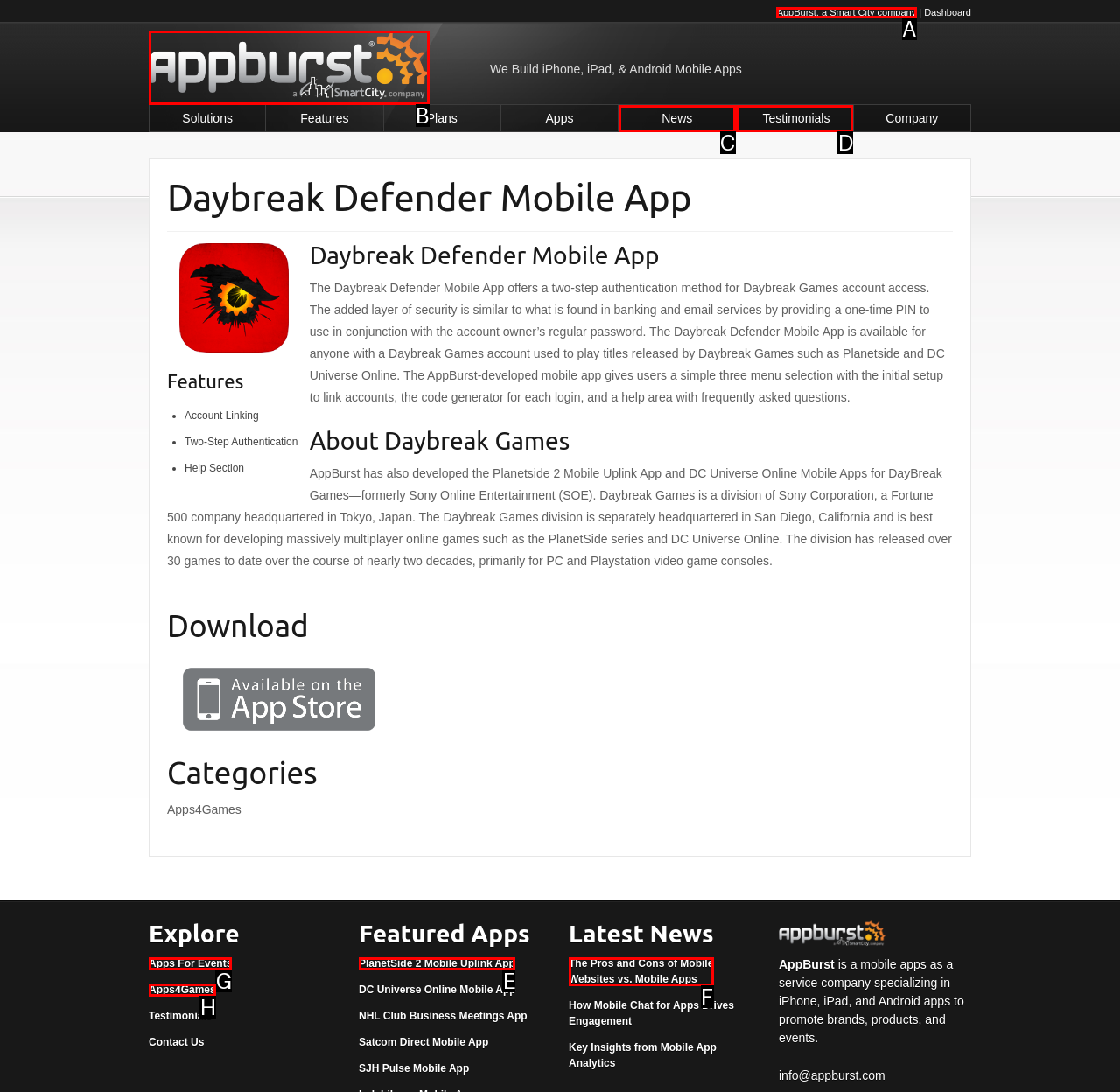Determine the letter of the element to click to accomplish this task: Click the 'Apps For Events' link. Respond with the letter.

G